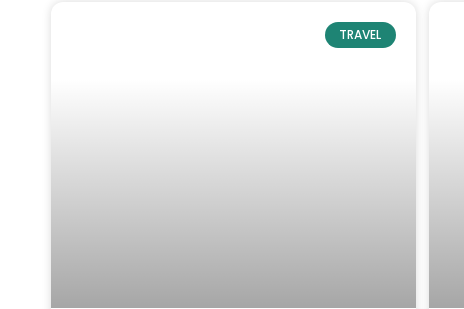What is the color of the waters in the region?
Please respond to the question with a detailed and thorough explanation.

The caption describes the region as having stunning landscapes and turquoise waters, making it a popular travel destination.